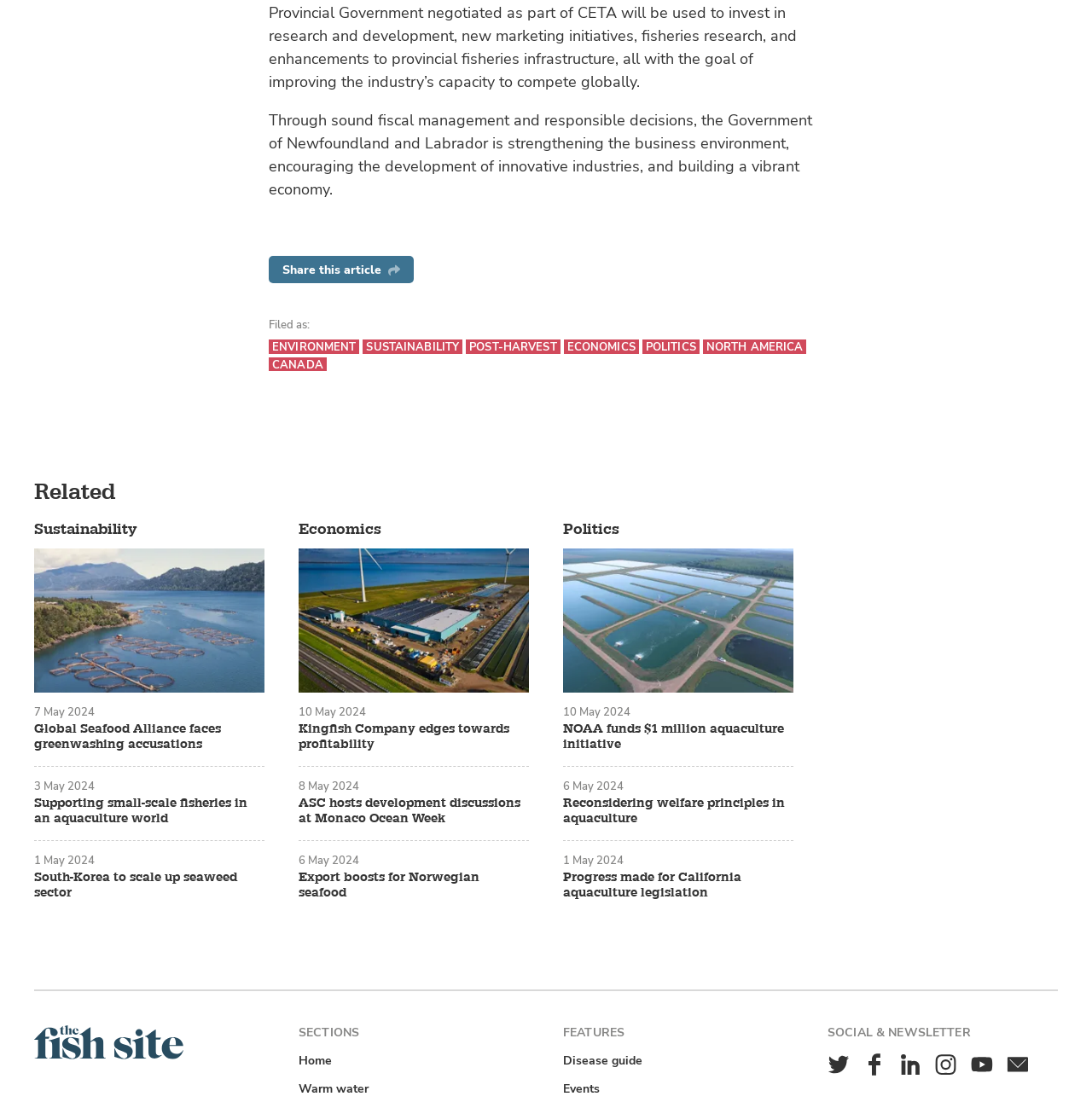Reply to the question with a single word or phrase:
What is the date of the article 'Progress made for California aquaculture legislation'?

1 May 2024